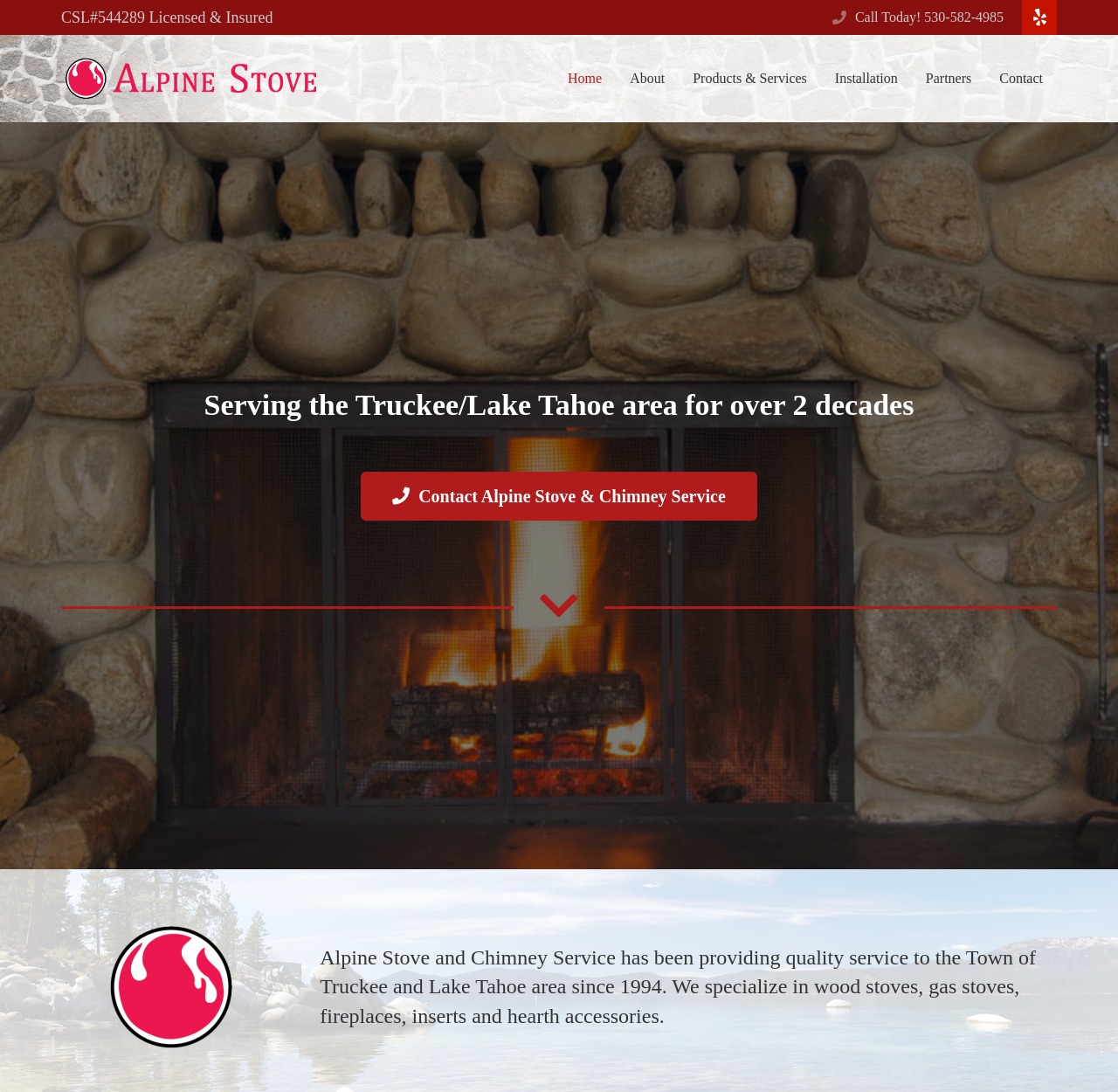Determine the bounding box for the UI element described here: "Partners".

[0.815, 0.052, 0.881, 0.092]